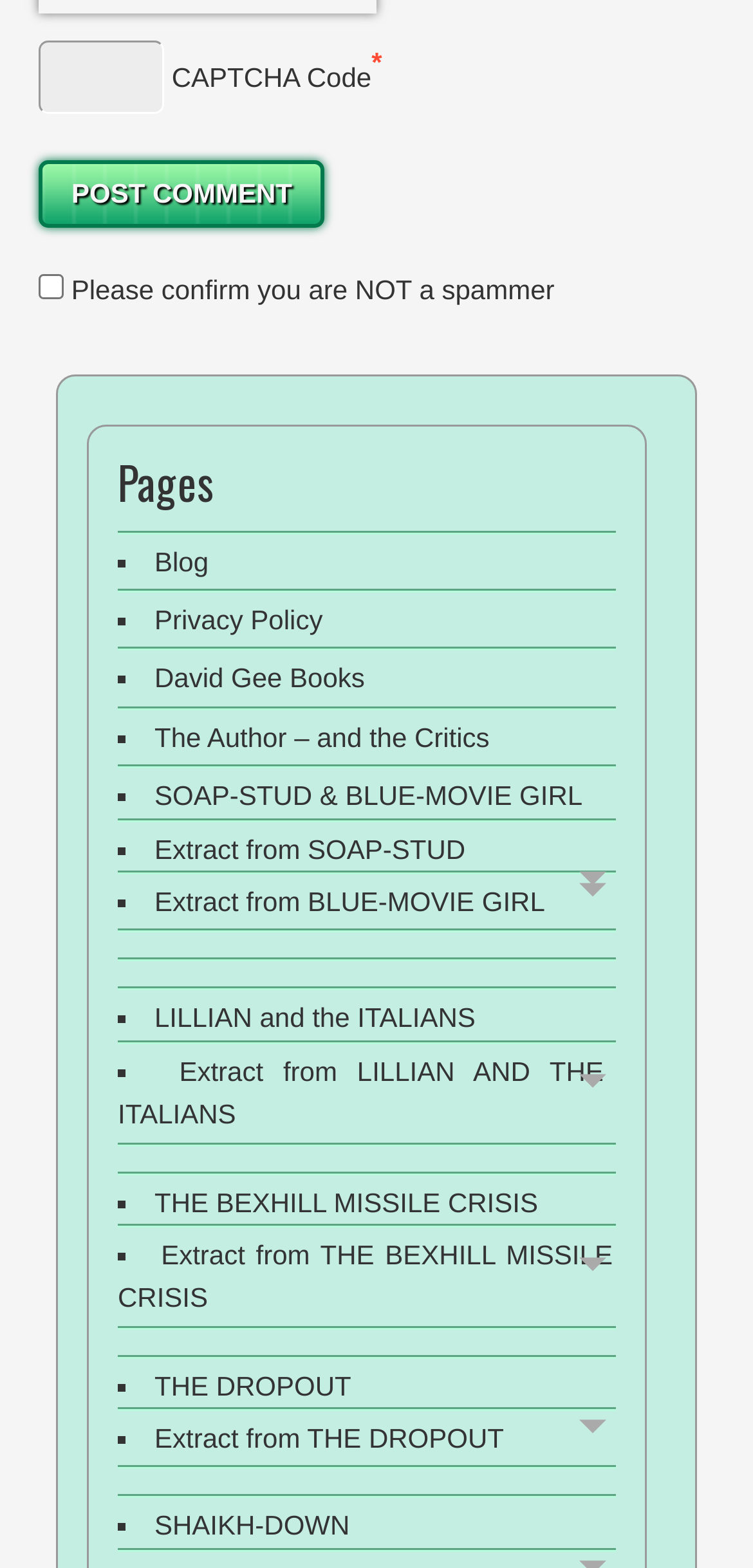Locate the coordinates of the bounding box for the clickable region that fulfills this instruction: "Read the Privacy Policy".

[0.205, 0.385, 0.429, 0.405]